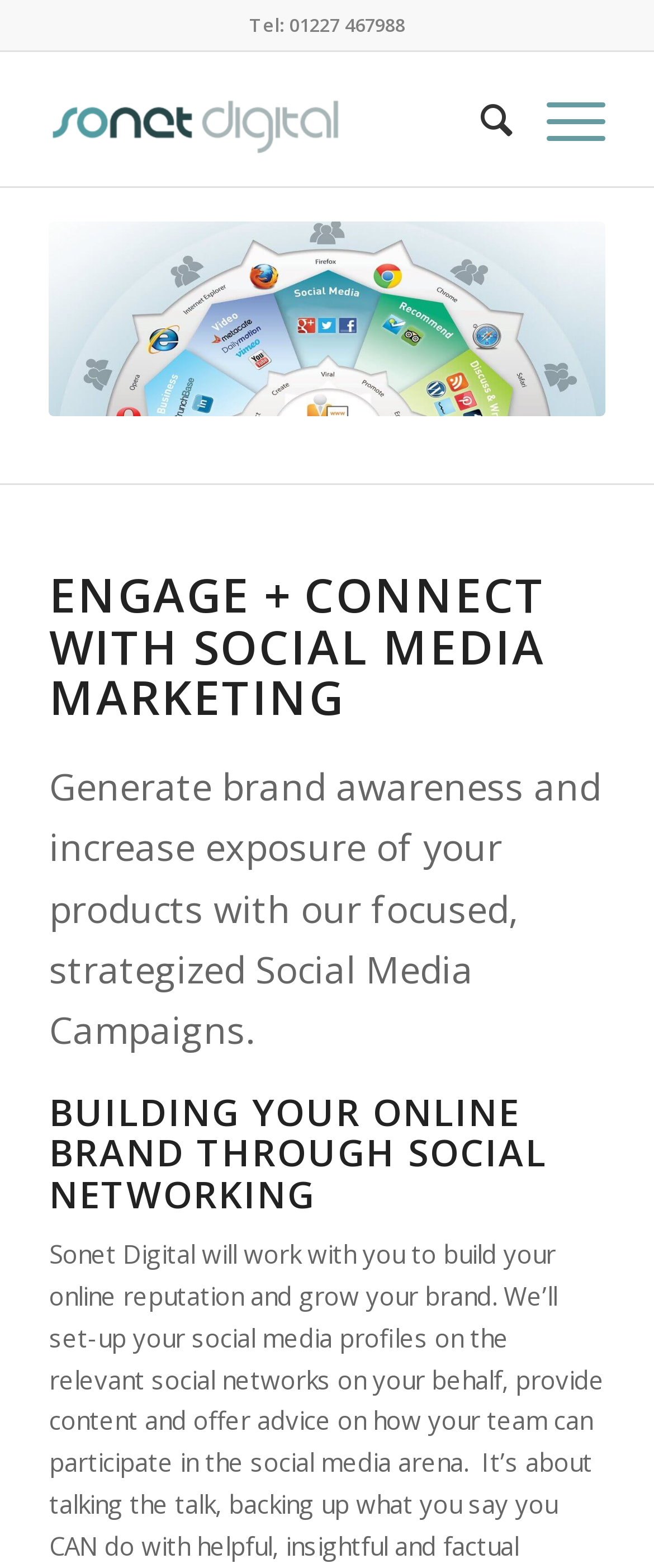Identify the bounding box coordinates for the UI element described by the following text: "Menu". Provide the coordinates as four float numbers between 0 and 1, in the format [left, top, right, bottom].

[0.784, 0.033, 0.925, 0.119]